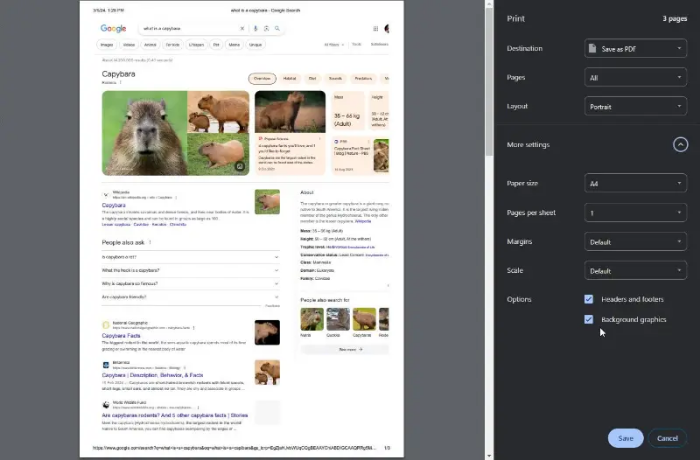What is the selected paper size?
Using the image, elaborate on the answer with as much detail as possible.

In the print dialog, I can see the option for selecting paper size, and the selected option is 'A4', which is a standard paper size.